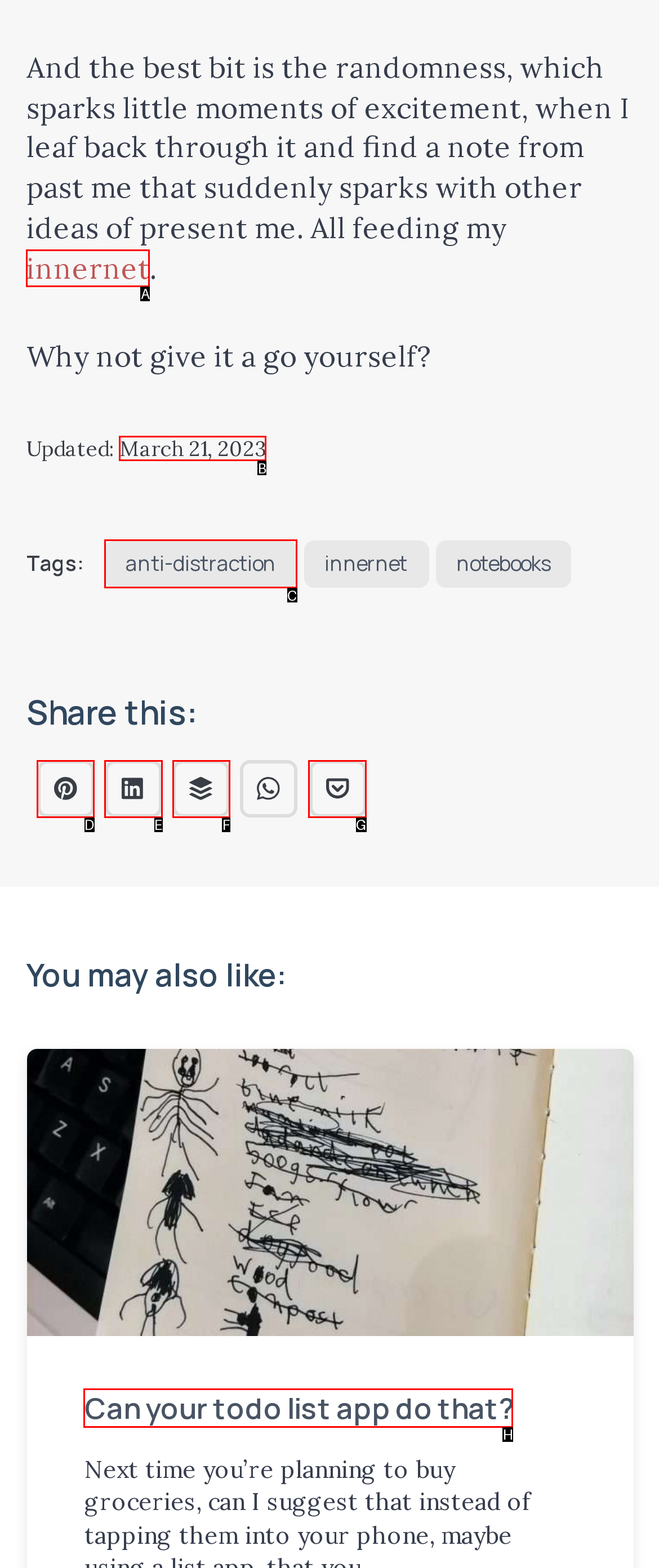Identify the HTML element to click to fulfill this task: Check the updated time
Answer with the letter from the given choices.

B